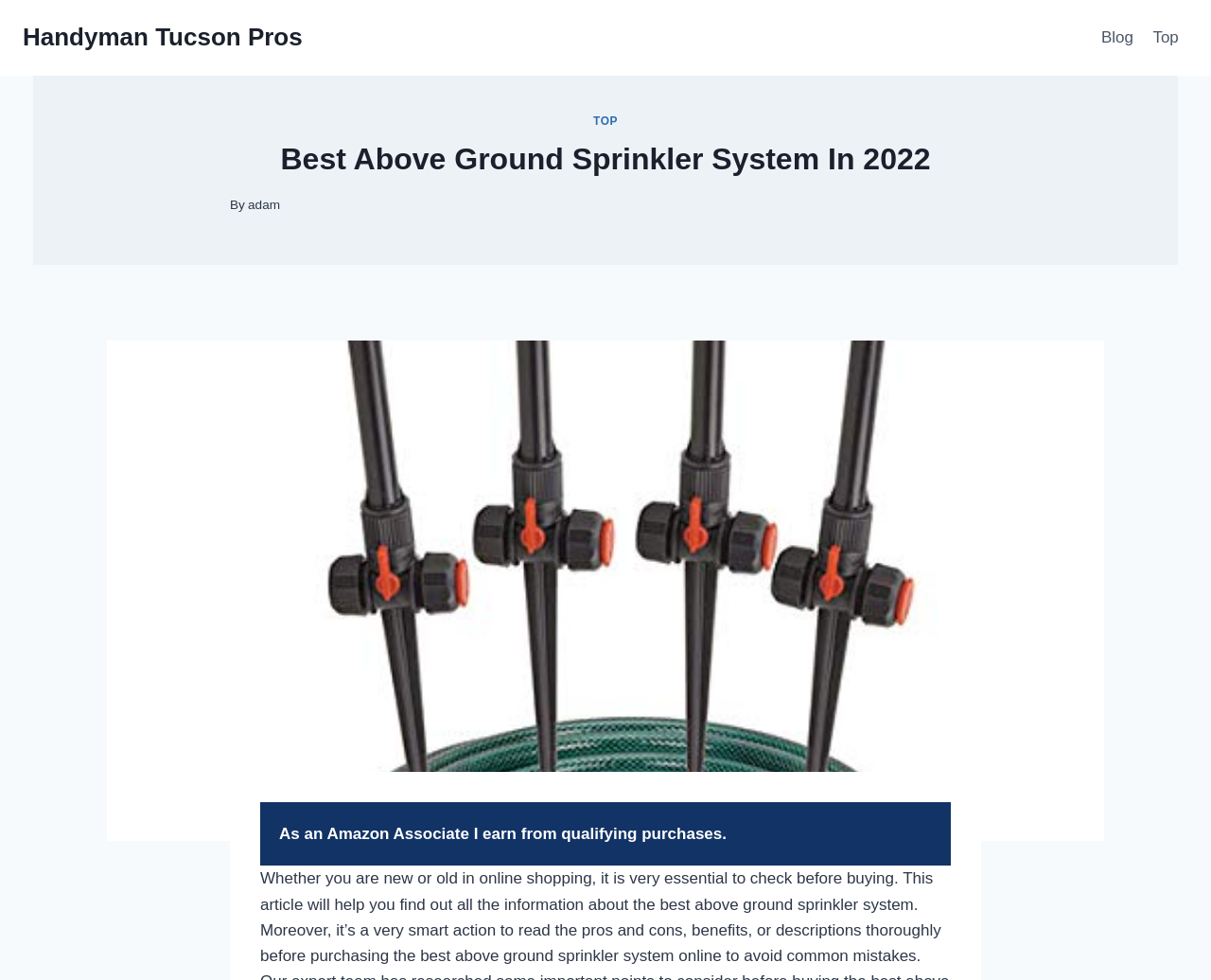What is the position of the 'TOP' link?
Refer to the image and give a detailed answer to the question.

The position of the 'TOP' link can be determined by looking at its bounding box coordinates [0.944, 0.016, 0.981, 0.062] which indicates that it is located at the middle right of the webpage.